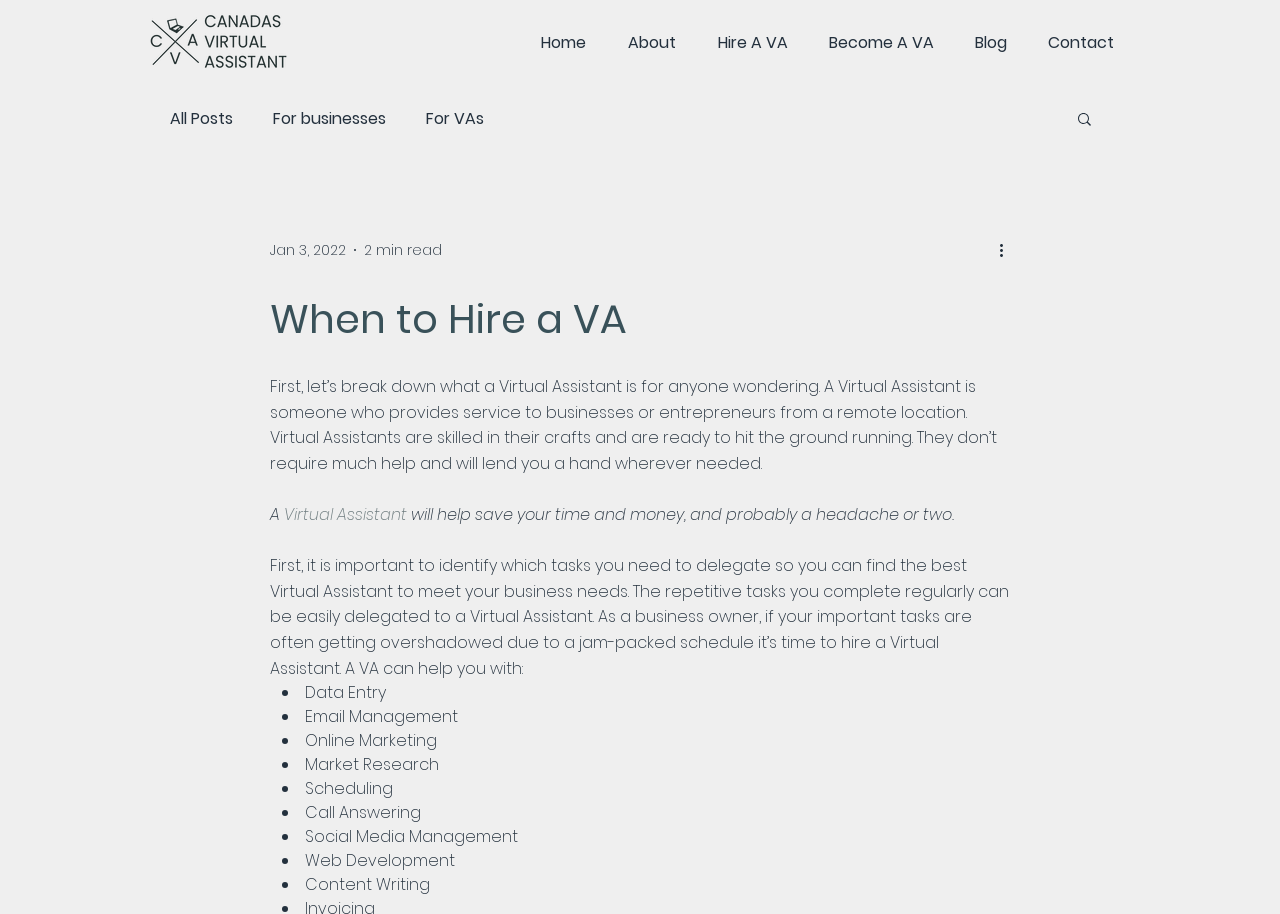Provide a single word or phrase to answer the given question: 
Why should a business owner hire a Virtual Assistant?

To save time and money, and reduce headaches.